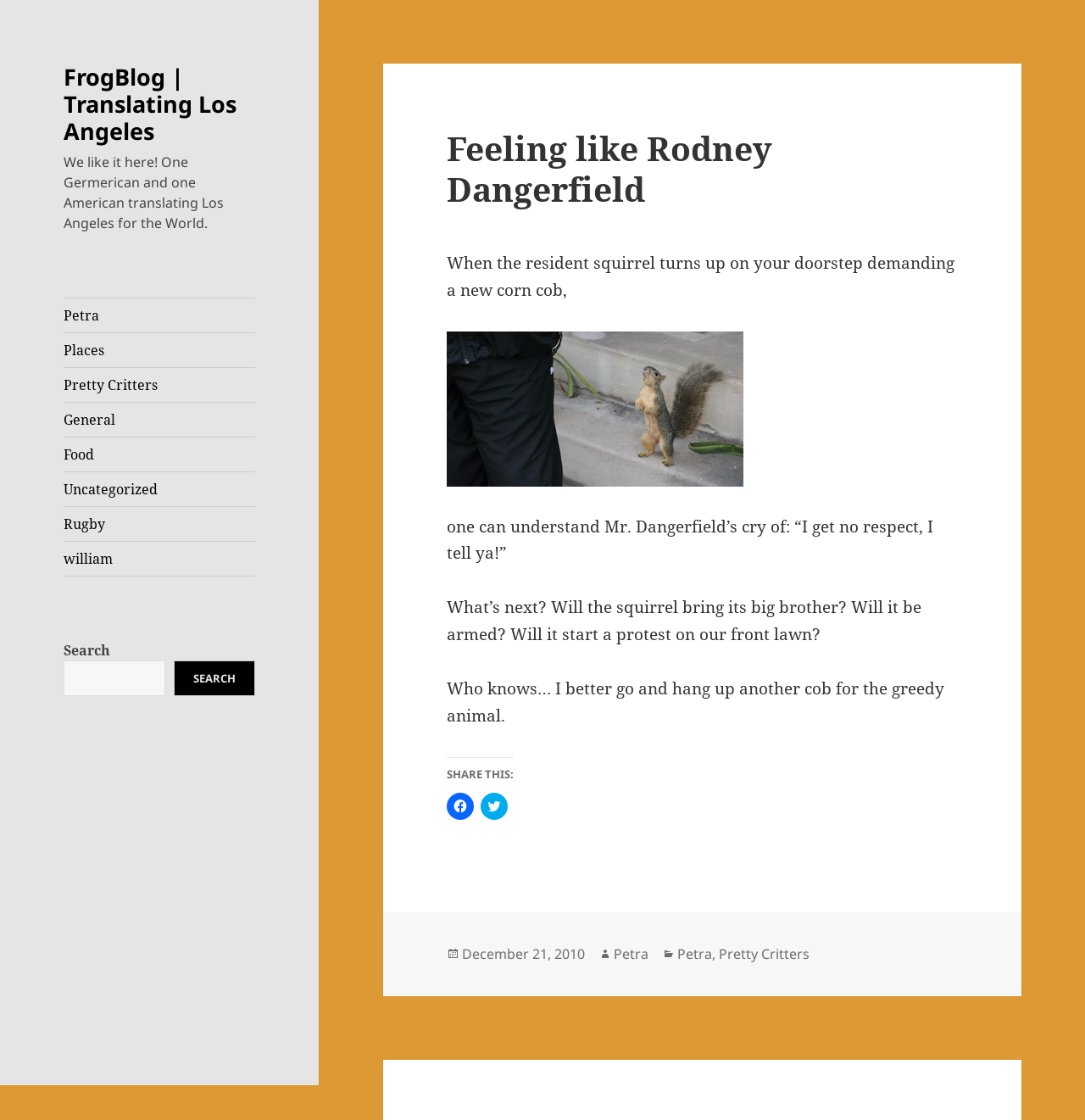Provide a short answer using a single word or phrase for the following question: 
What is the author of the article?

Petra